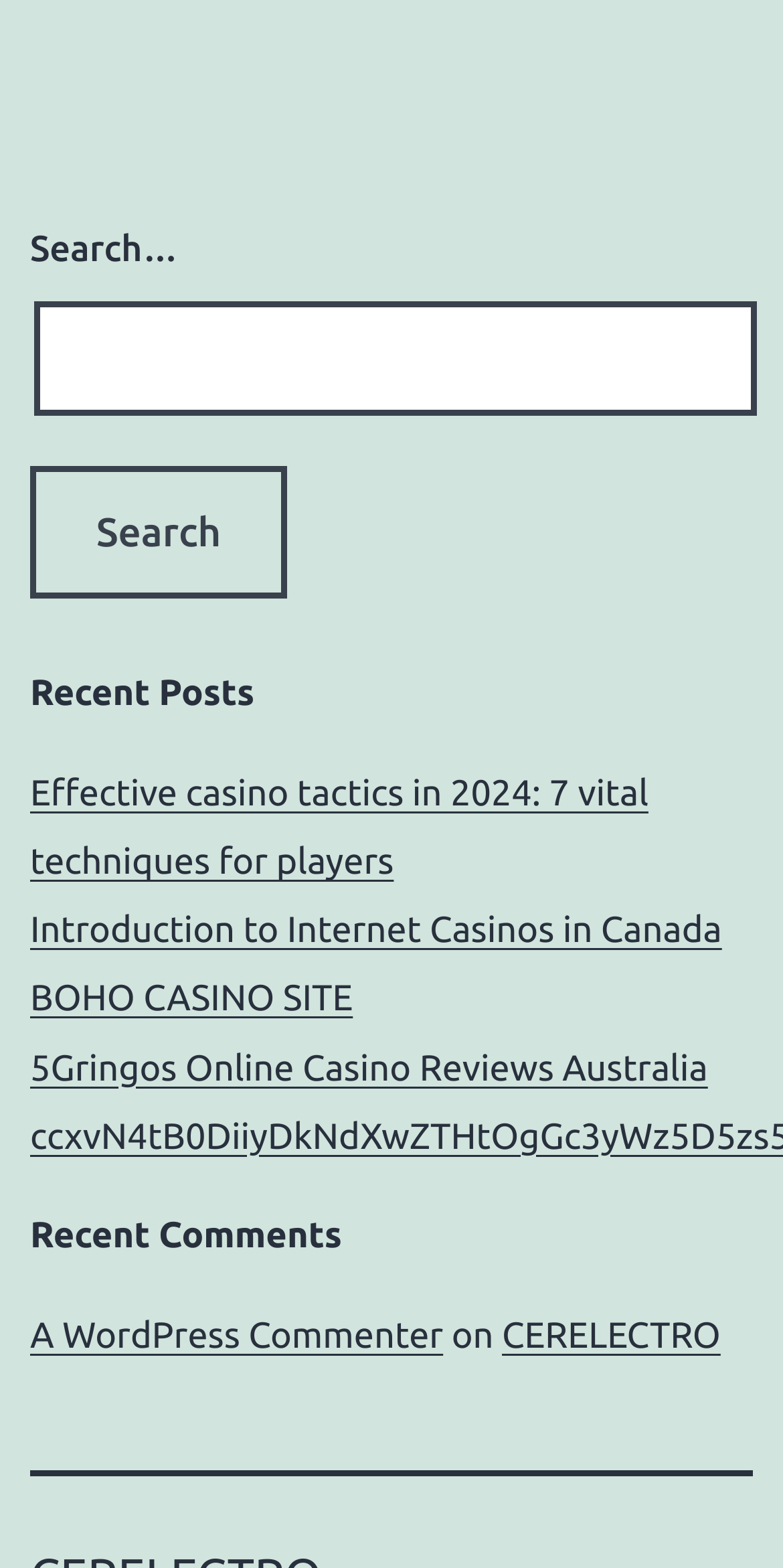Answer this question in one word or a short phrase: How many comments are listed under 'Recent Comments'?

3